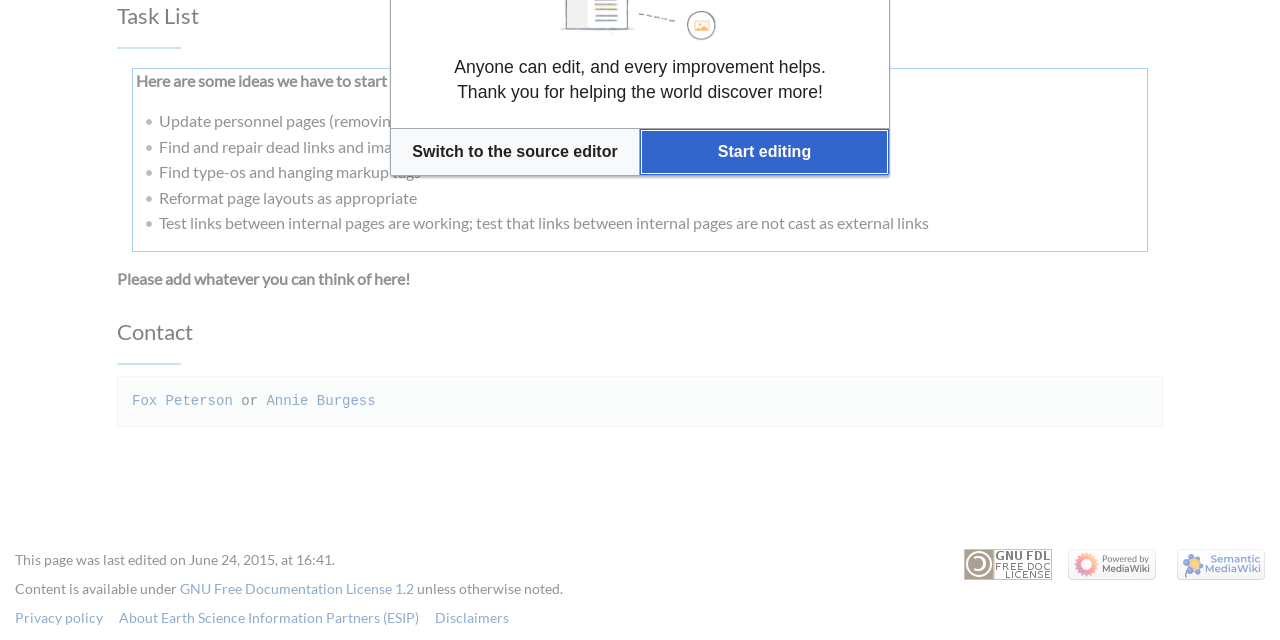Identify the bounding box for the UI element specified in this description: "Switch to the source editor". The coordinates must be four float numbers between 0 and 1, formatted as [left, top, right, bottom].

[0.305, 0.202, 0.499, 0.273]